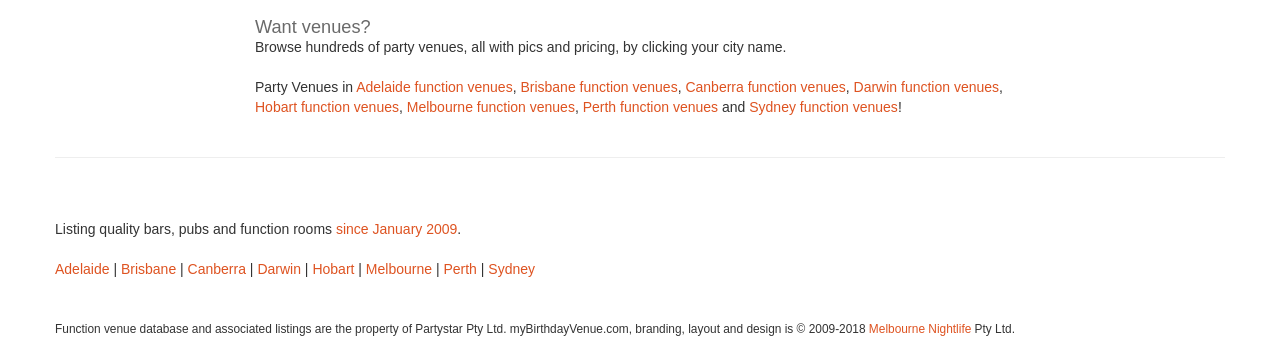Use a single word or phrase to answer the following:
What is the name of the company that owns the function venue database?

Partystar Pty Ltd